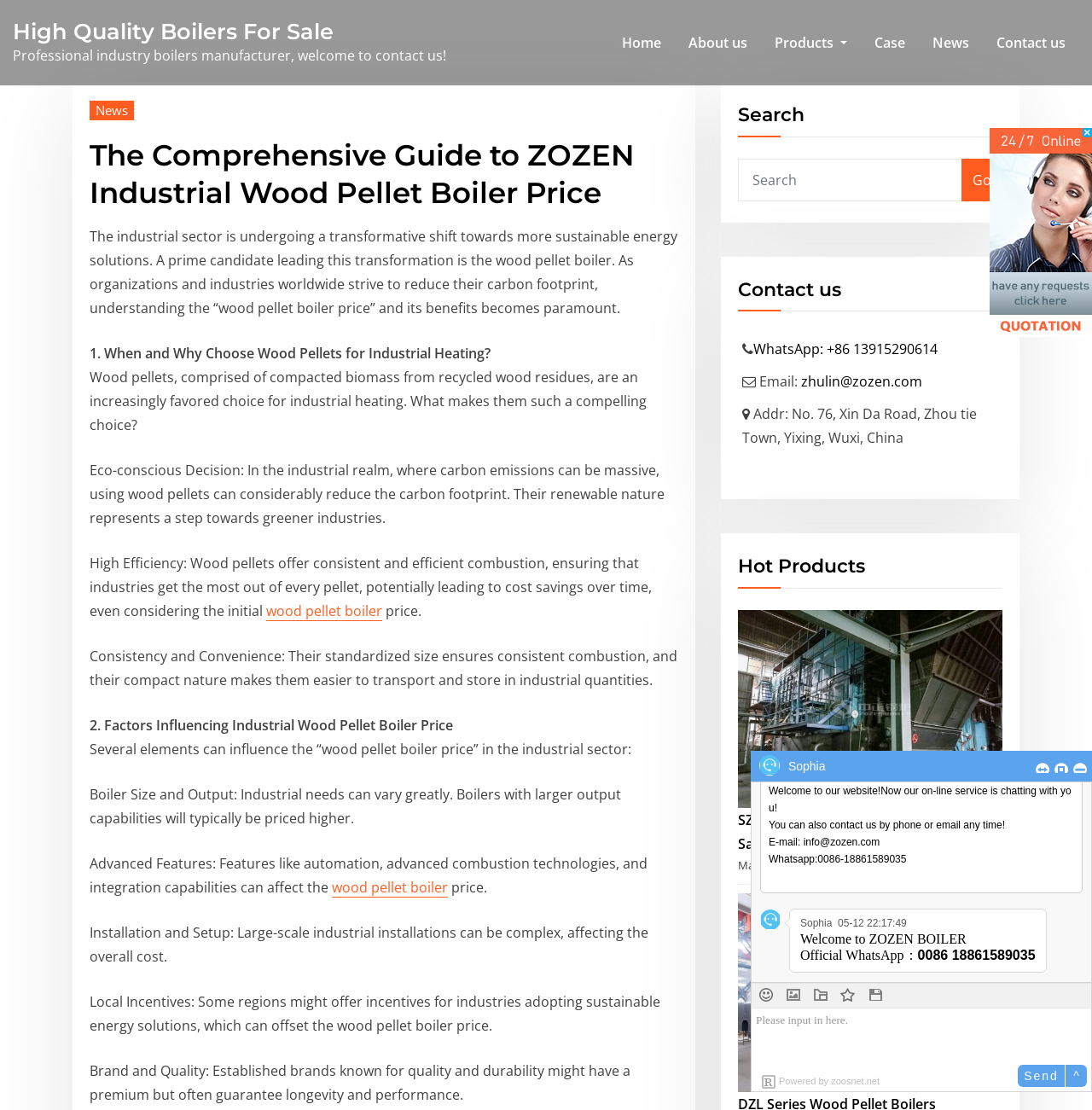Please pinpoint the bounding box coordinates for the region I should click to adhere to this instruction: "Contact us through WhatsApp".

[0.69, 0.306, 0.859, 0.323]